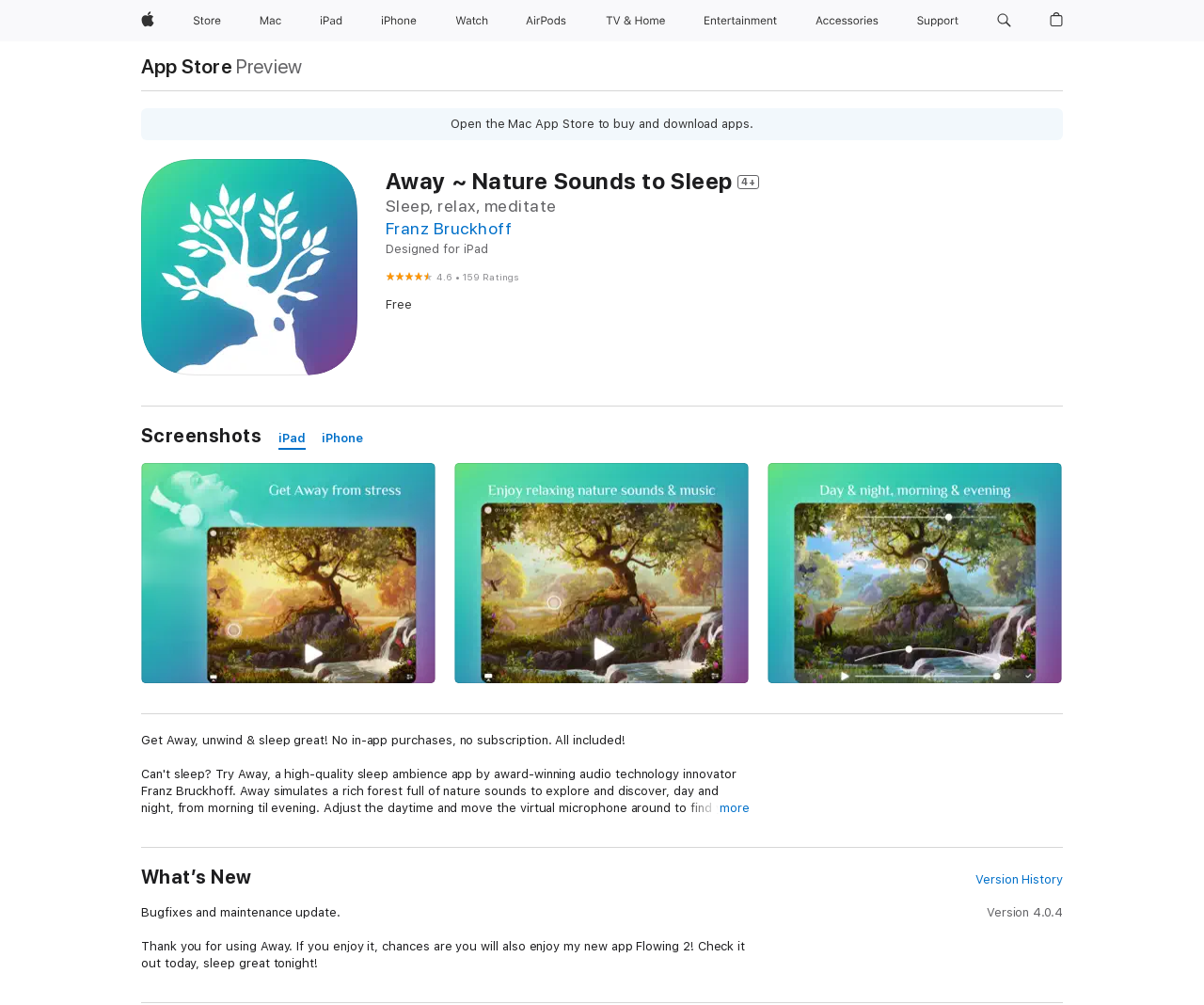Could you indicate the bounding box coordinates of the region to click in order to complete this instruction: "Check out Flowing 2".

[0.117, 0.934, 0.619, 0.965]